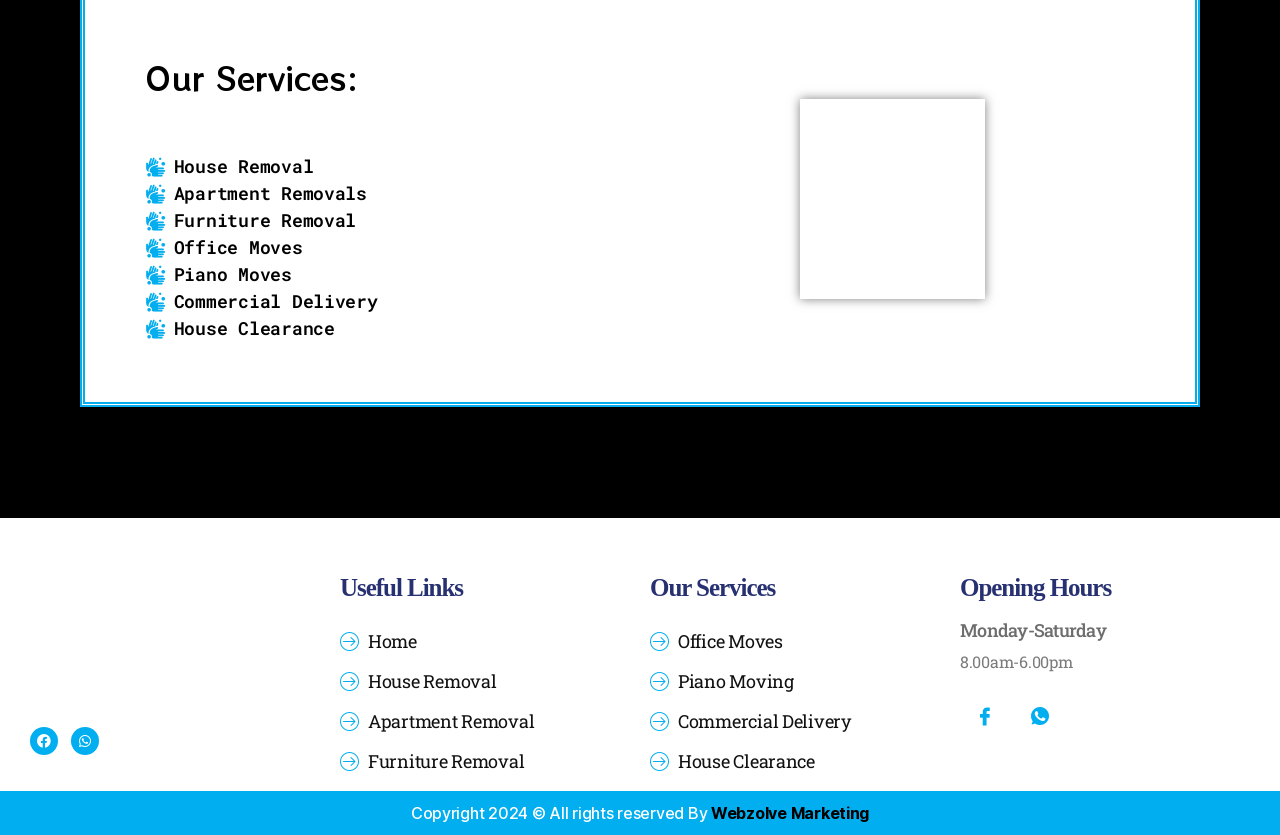Find the bounding box of the element with the following description: "alt="logo"". The coordinates must be four float numbers between 0 and 1, formatted as [left, top, right, bottom].

[0.584, 0.118, 0.81, 0.358]